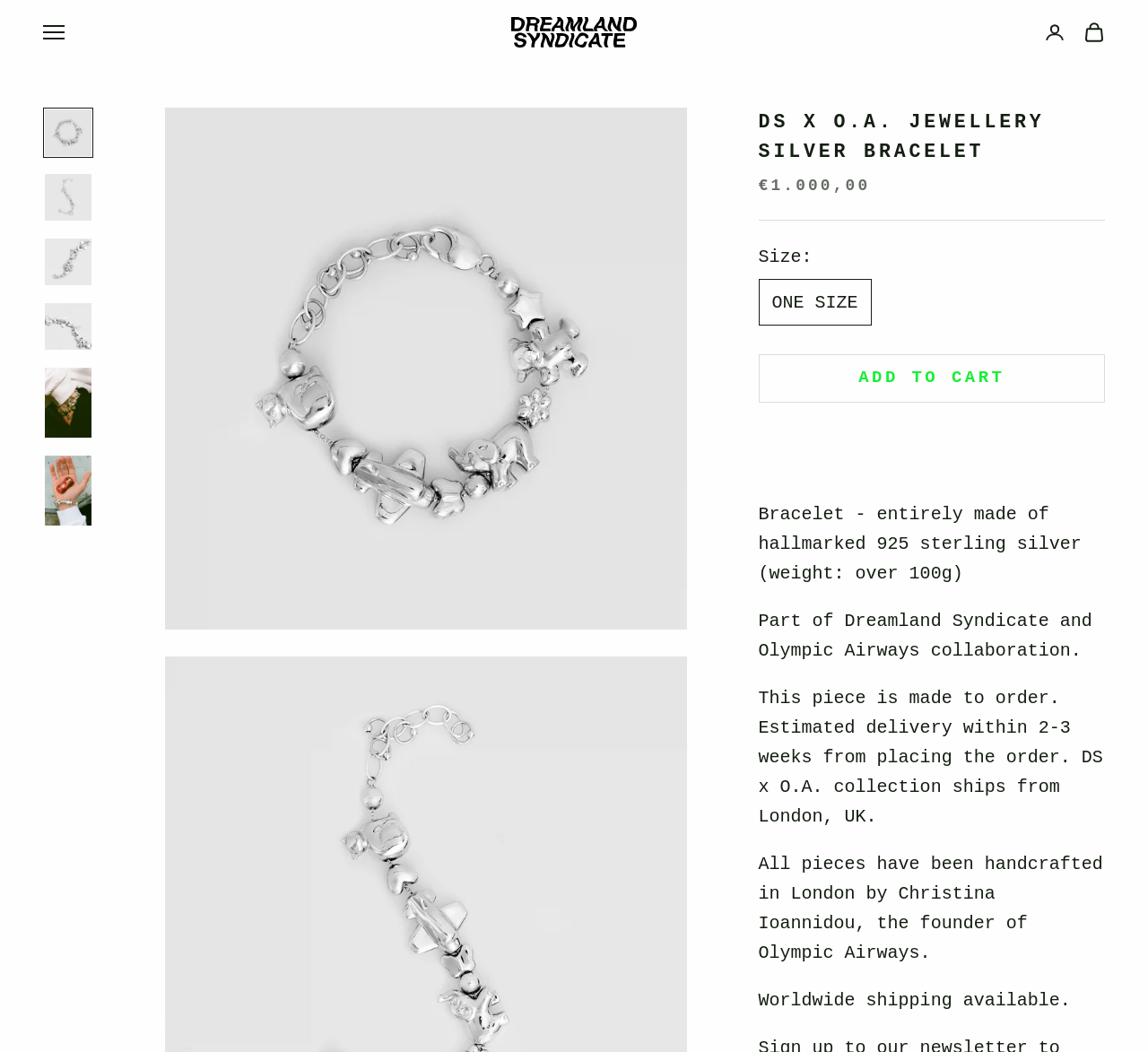For the given element description Open navigation menu, determine the bounding box coordinates of the UI element. The coordinates should follow the format (top-left x, top-left y, bottom-right x, bottom-right y) and be within the range of 0 to 1.

[0.038, 0.021, 0.056, 0.041]